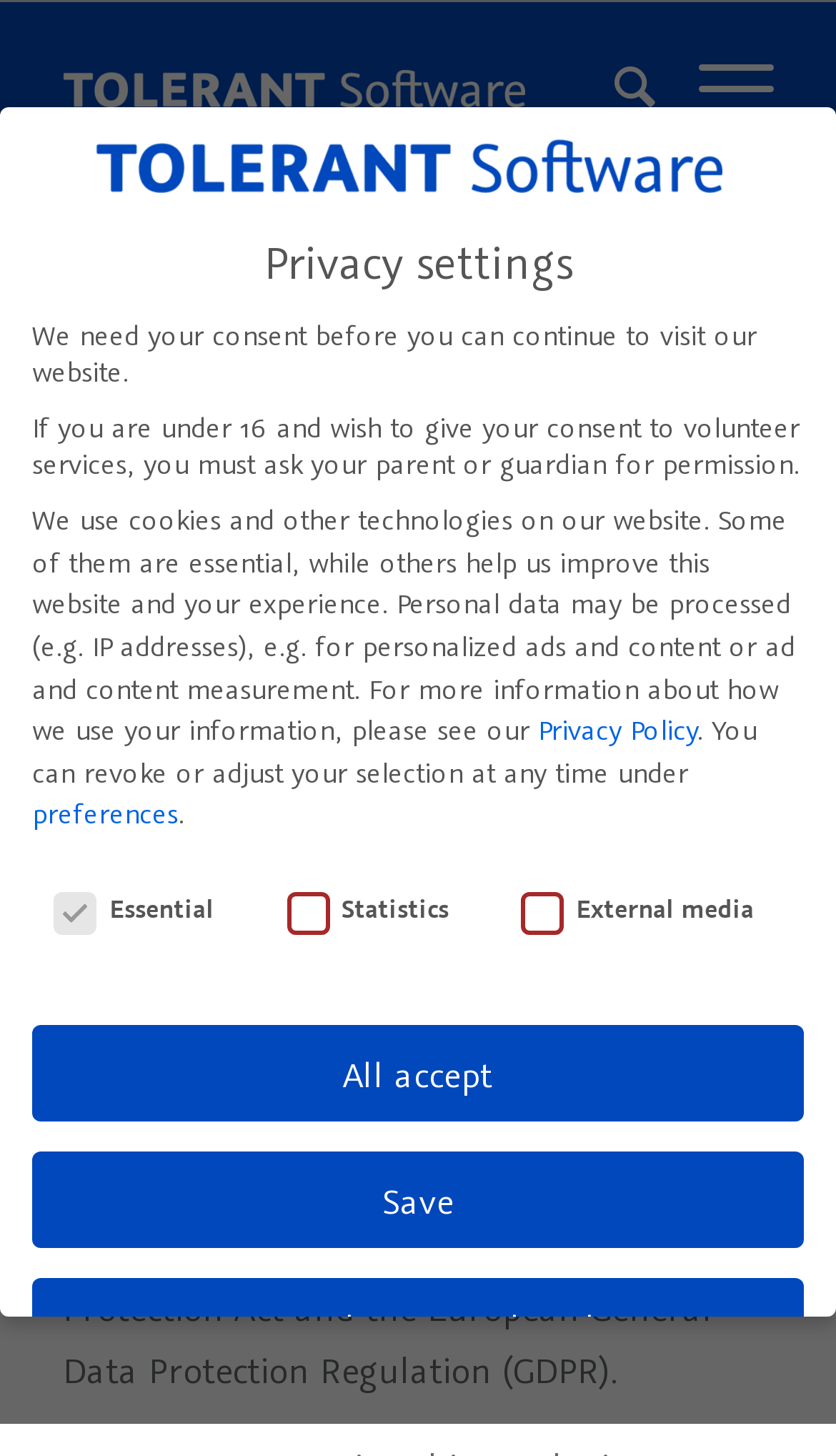Locate the bounding box coordinates of the area where you should click to accomplish the instruction: "visit ANDERS NORÉN".

None